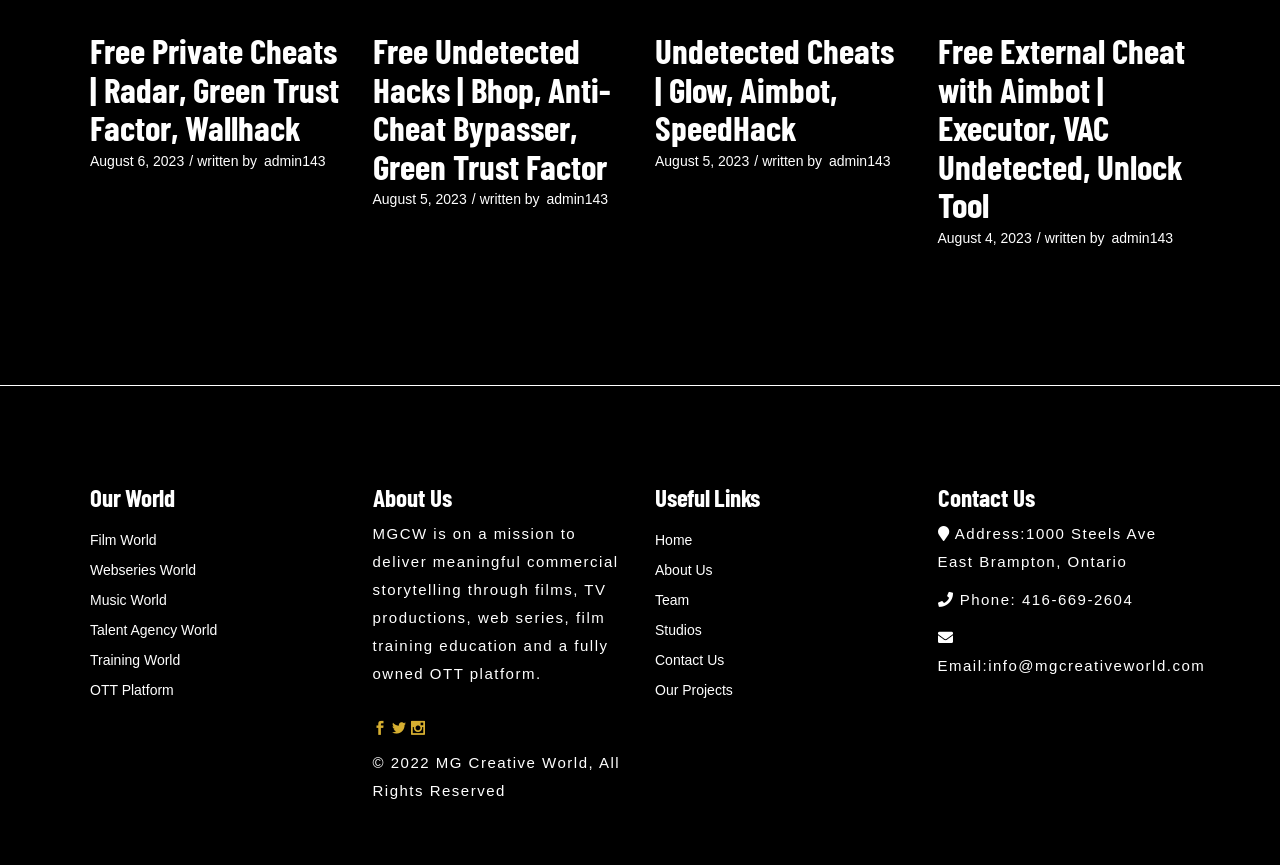What is the email address for Contact Us?
Look at the image and answer with only one word or phrase.

info@mgcreativeworld.com